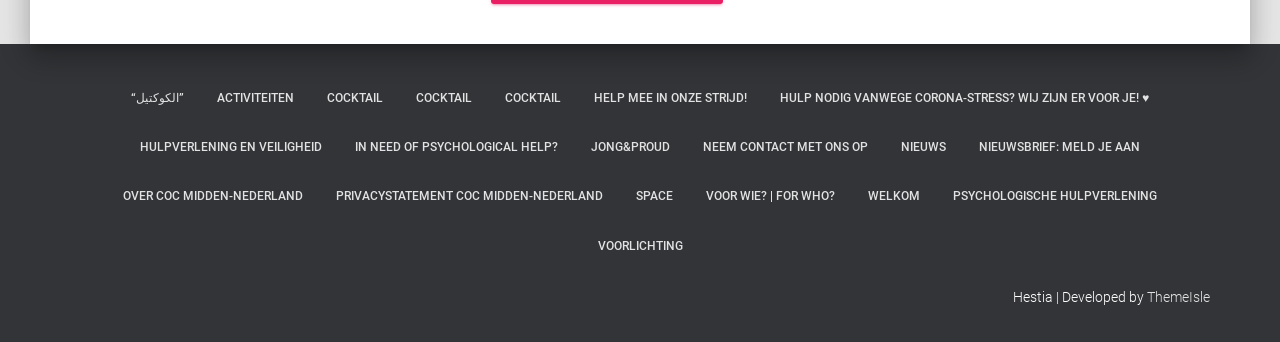Could you locate the bounding box coordinates for the section that should be clicked to accomplish this task: "Visit the 'OVER COC MIDDEN-NEDERLAND' page".

[0.084, 0.504, 0.248, 0.649]